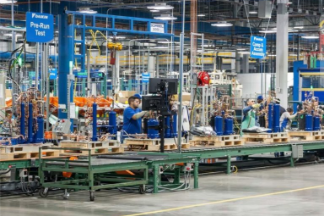What are the workers dressed in?
Based on the image, give a concise answer in the form of a single word or short phrase.

Uniforms